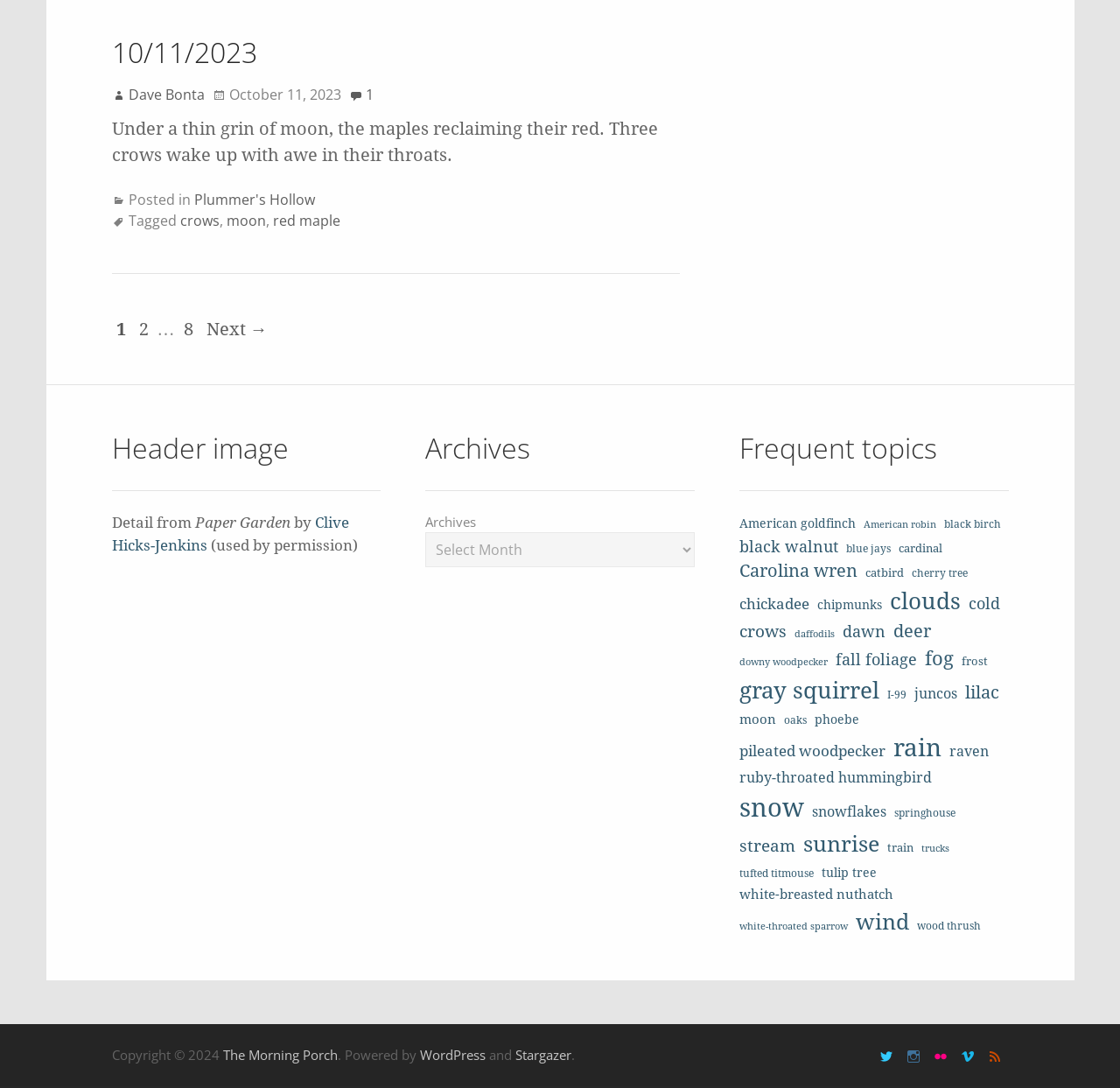Please locate the bounding box coordinates of the element that should be clicked to achieve the given instruction: "Read the post tagged with 'crows'".

[0.161, 0.194, 0.196, 0.212]